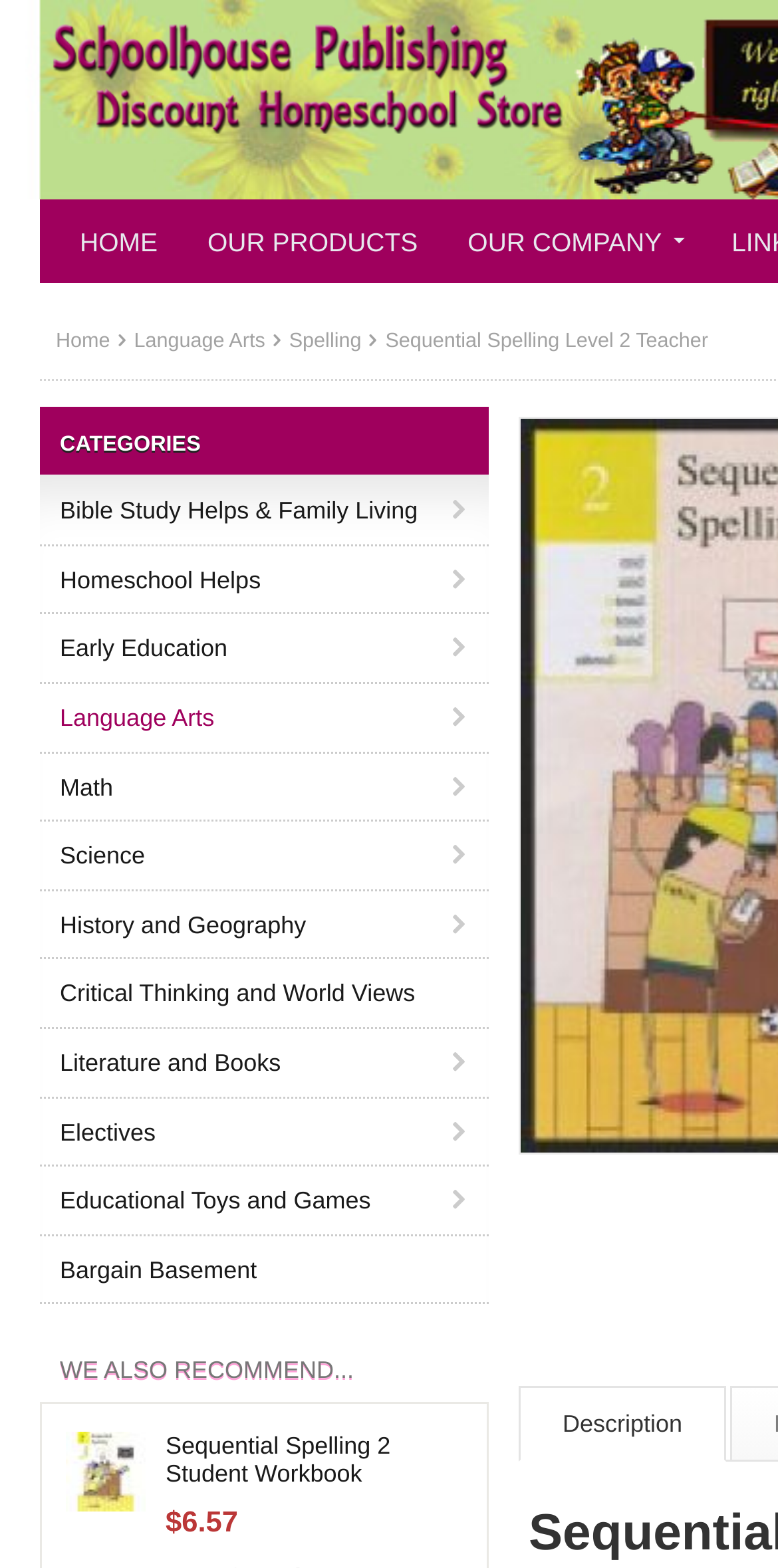Explain the features and main sections of the webpage comprehensively.

The webpage is about Sequential Spelling Level 2, a product available at Schoolhouse Publishing. At the top left corner, there is a link to Schoolhouse Publishing Ltd, accompanied by an image with the same name. Below this, there is a navigation menu with links to HOME, OUR PRODUCTS, and OUR COMPANY.

To the right of the navigation menu, there are links to different categories, including Home, Language Arts, and Spelling. Below these links, the title "Sequential Spelling Level 2 Teacher" is prominently displayed.

On the left side of the page, there is a list of categories, including Bible Study Helps & Family Living, Homeschool Helps, and Language Arts, among others. Each category has a link to a corresponding page.

Further down the page, there is a section titled "WE ALSO RECOMMEND...", which features links to related products, including Sequential Spelling 2 Workbook and Sequential Spelling 2 Student Workbook. Each product has an image and a price listed, with the price of the latter being $6.57.

Finally, there is a section with the title "Description", which likely contains a detailed description of the Sequential Spelling Level 2 product.